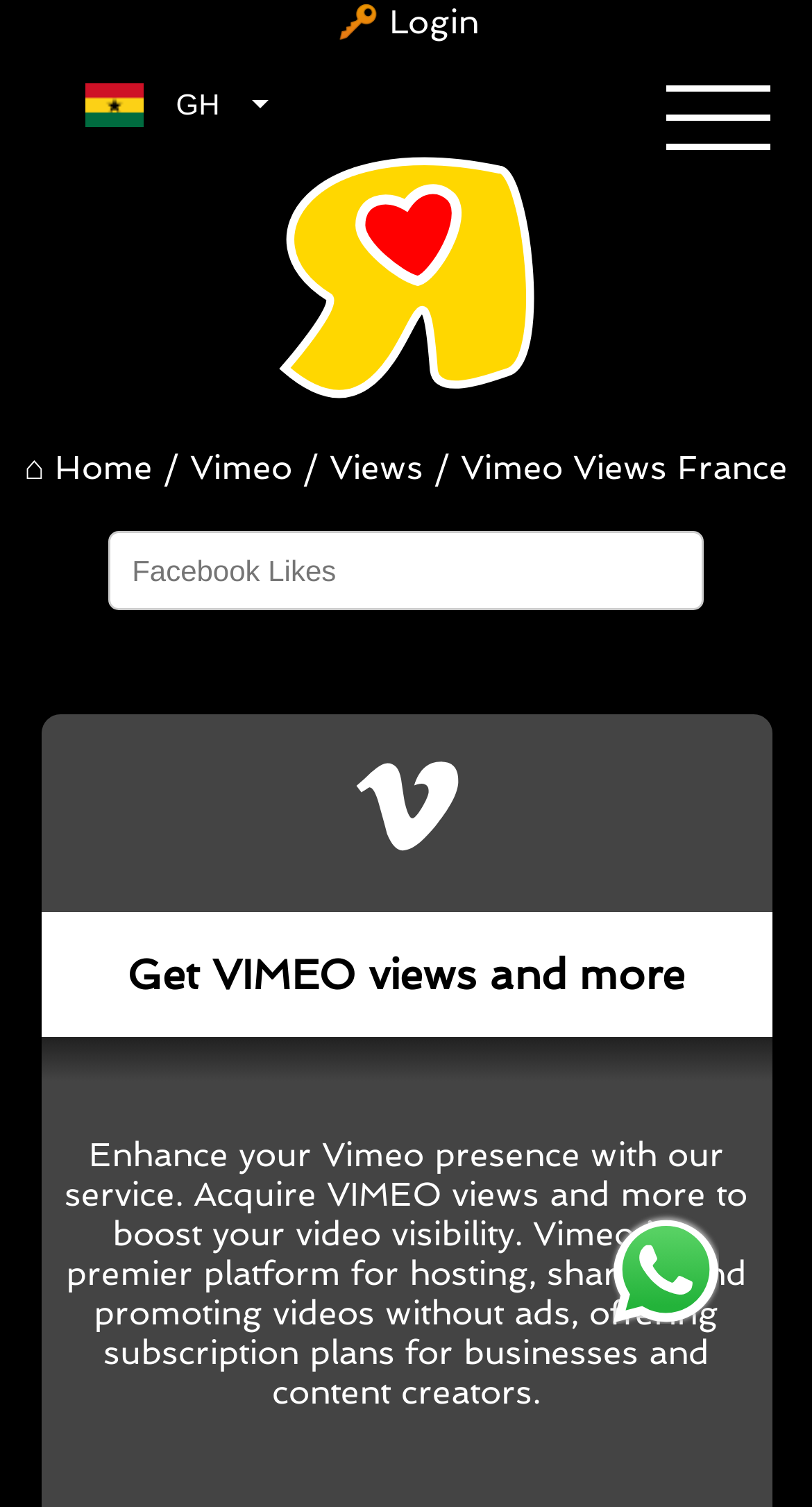Provide a short, one-word or phrase answer to the question below:
What is the purpose of this website?

Boost Vimeo presence